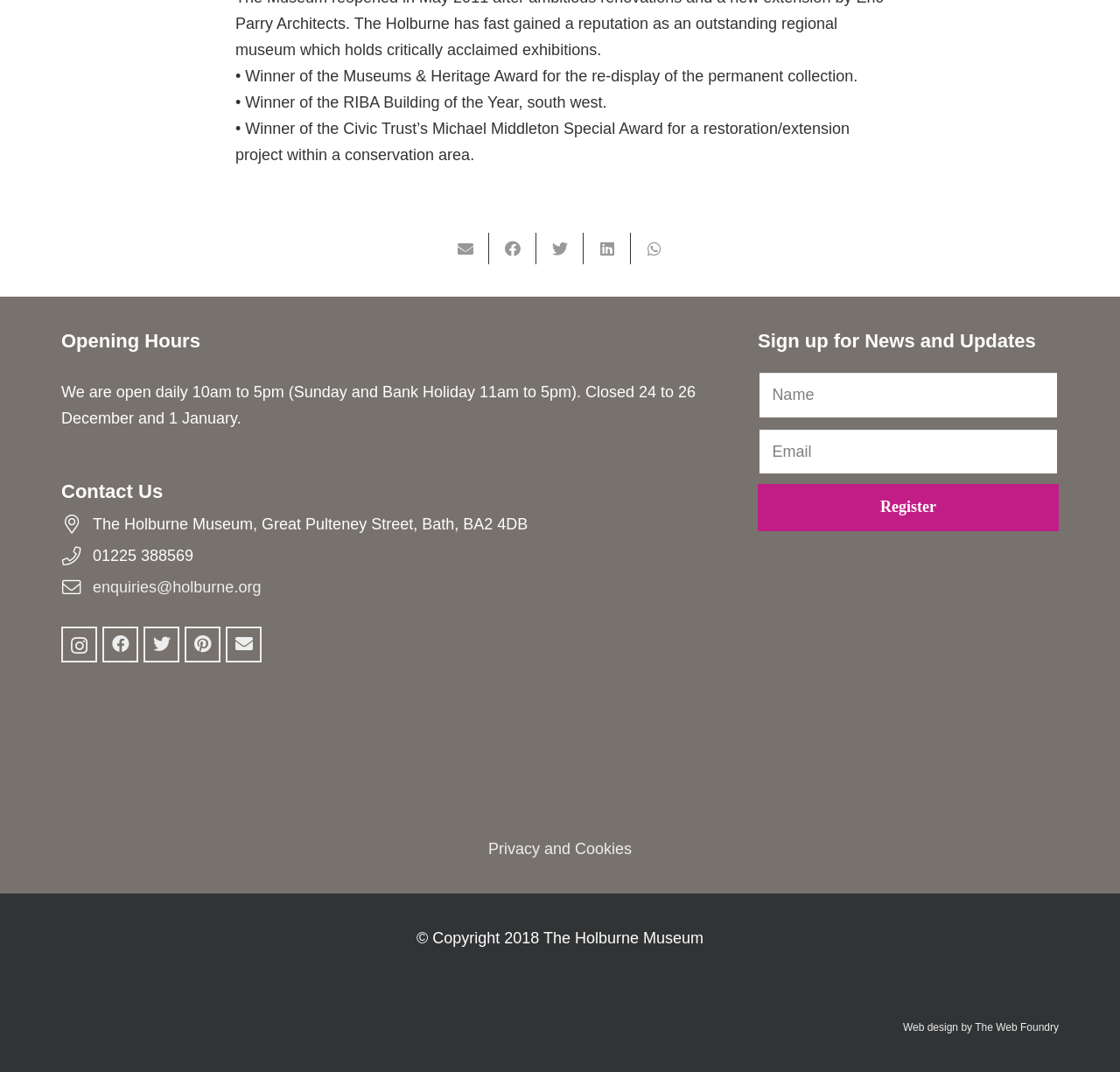Determine the bounding box for the UI element described here: "aria-label="Share this" title="Share this"".

[0.563, 0.217, 0.605, 0.246]